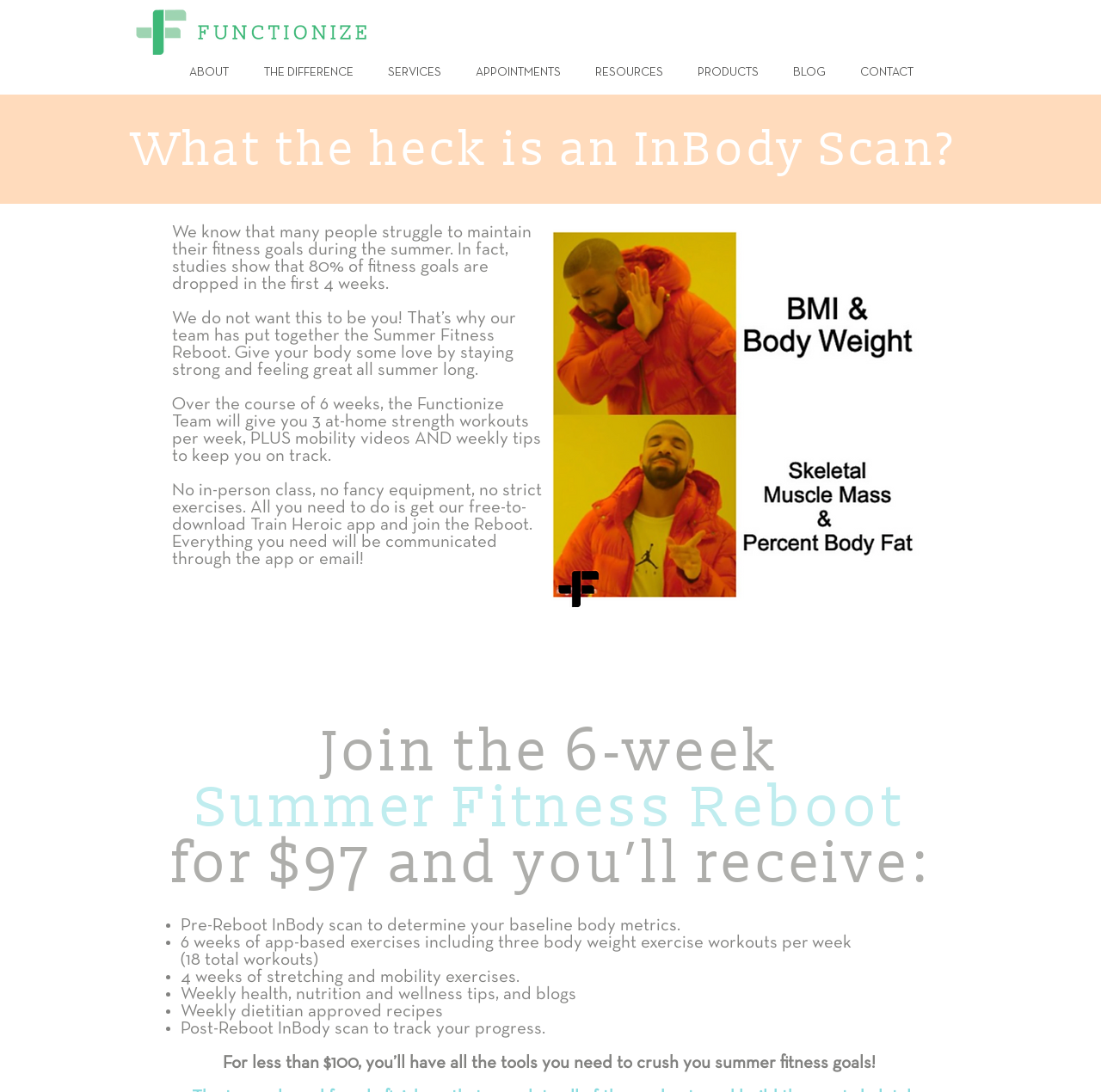Please identify the bounding box coordinates of the clickable region that I should interact with to perform the following instruction: "Click the ABOUT link". The coordinates should be expressed as four float numbers between 0 and 1, i.e., [left, top, right, bottom].

[0.155, 0.047, 0.223, 0.087]